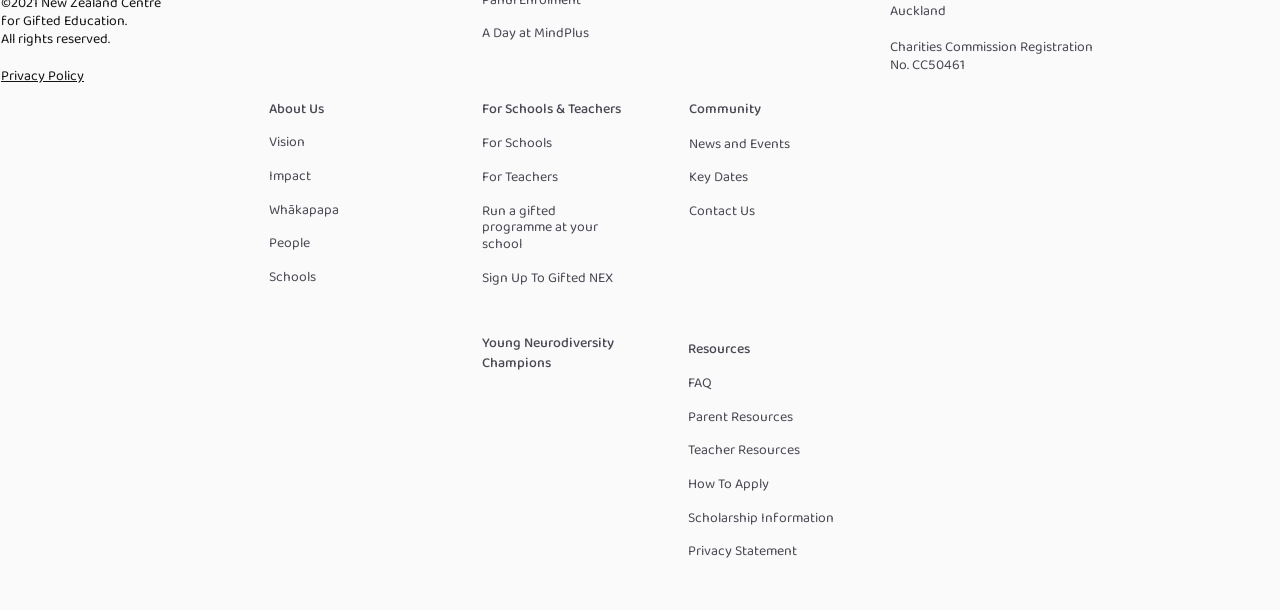Could you determine the bounding box coordinates of the clickable element to complete the instruction: "View Privacy Policy"? Provide the coordinates as four float numbers between 0 and 1, i.e., [left, top, right, bottom].

[0.001, 0.106, 0.066, 0.142]